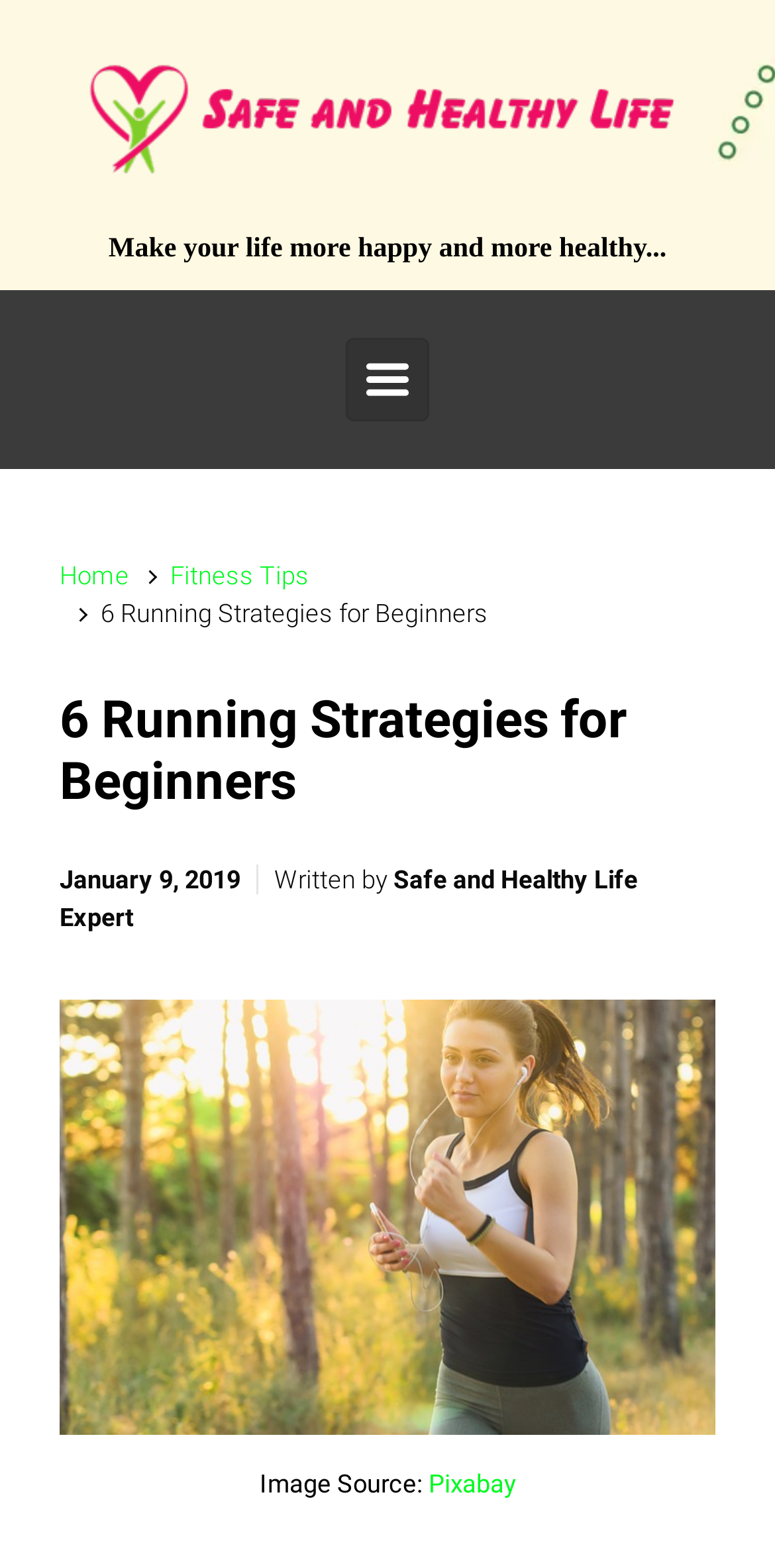Please answer the following query using a single word or phrase: 
Who is the author of the article?

Safe and Healthy Life Expert